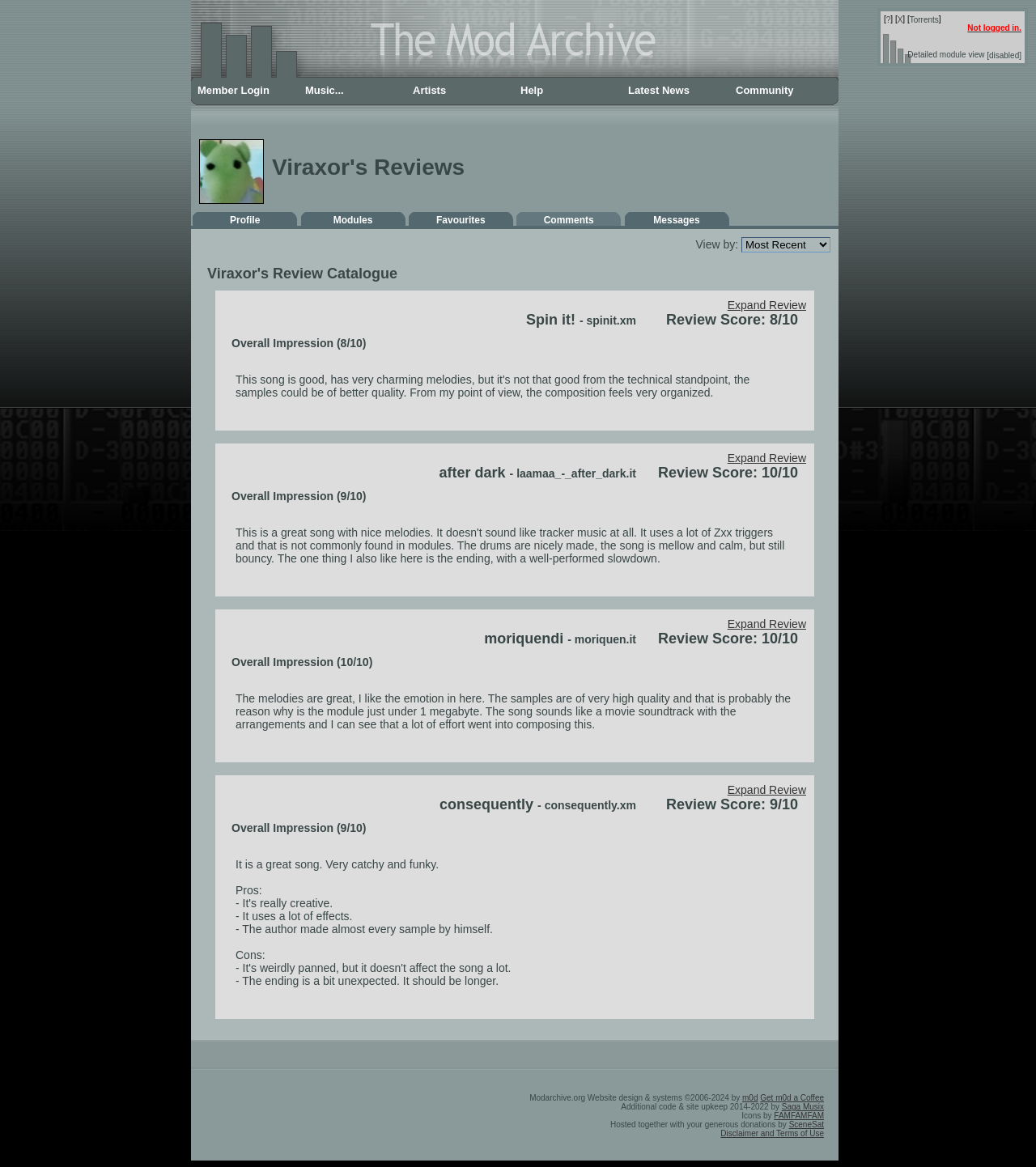Identify the bounding box coordinates of the clickable region necessary to fulfill the following instruction: "Select an option from the 'View by:' combobox". The bounding box coordinates should be four float numbers between 0 and 1, i.e., [left, top, right, bottom].

[0.716, 0.203, 0.802, 0.216]